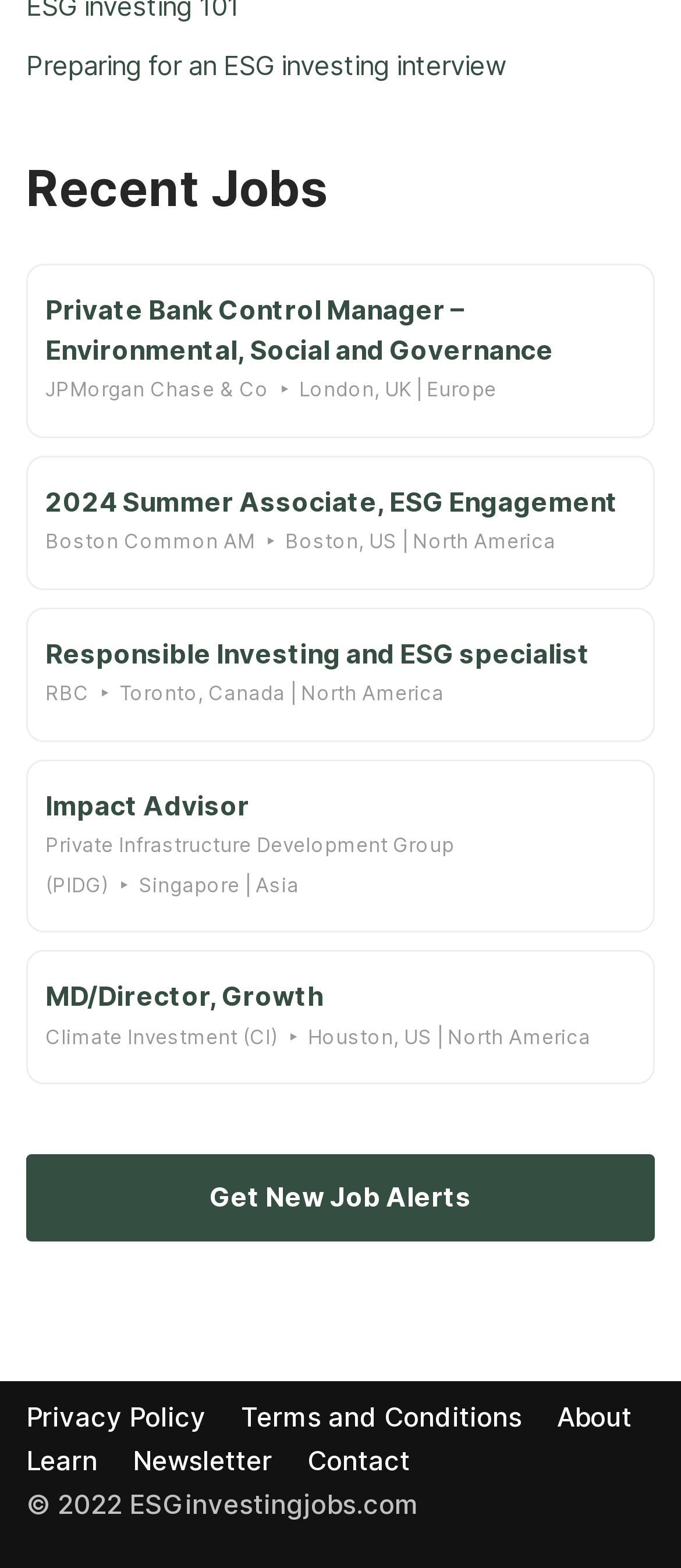Locate the bounding box coordinates of the item that should be clicked to fulfill the instruction: "Apply for Private Bank Control Manager job".

[0.067, 0.169, 0.959, 0.278]